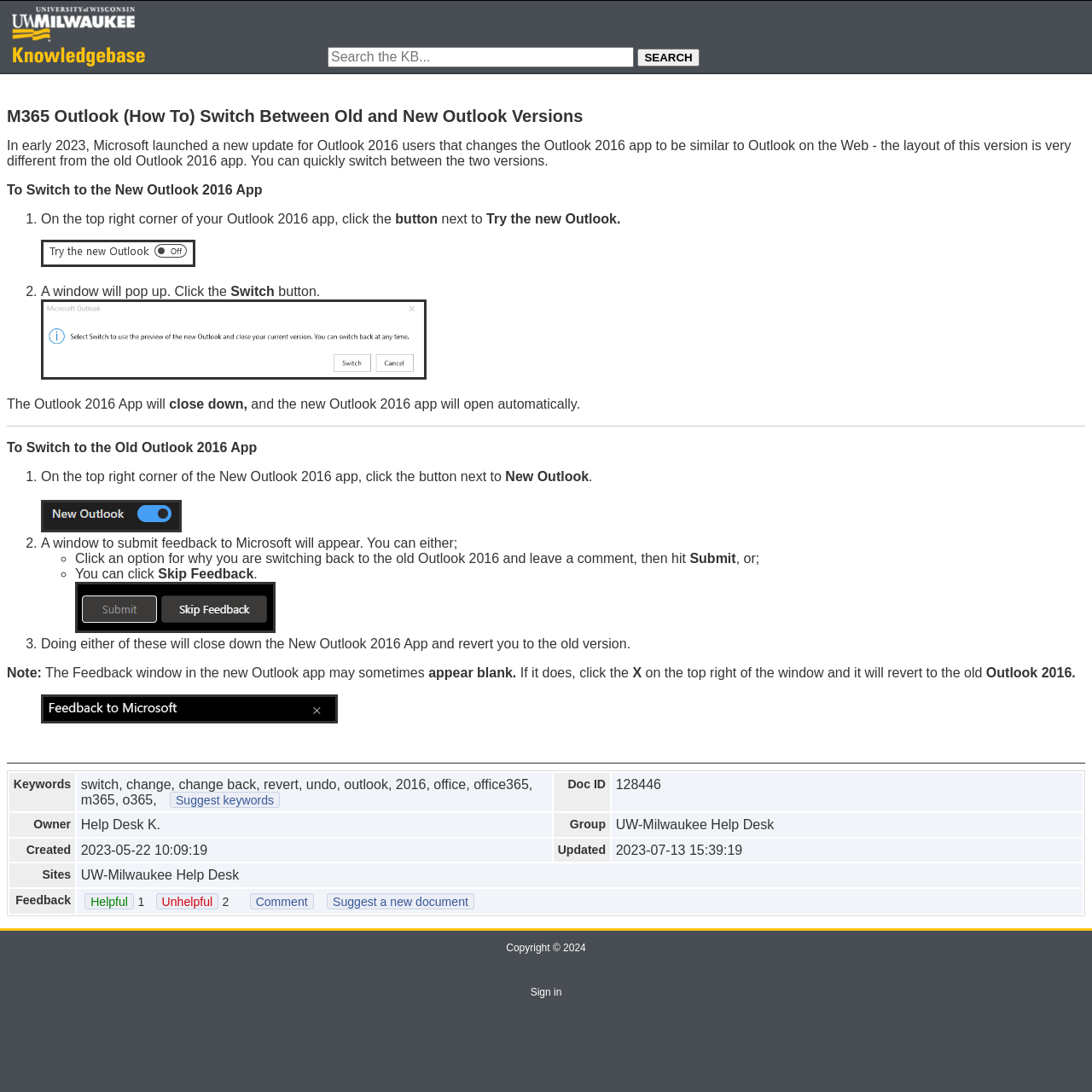Identify the bounding box for the element characterized by the following description: "UW-Milwaukee Unified KnowledgeBase".

[0.003, 0.052, 0.17, 0.066]